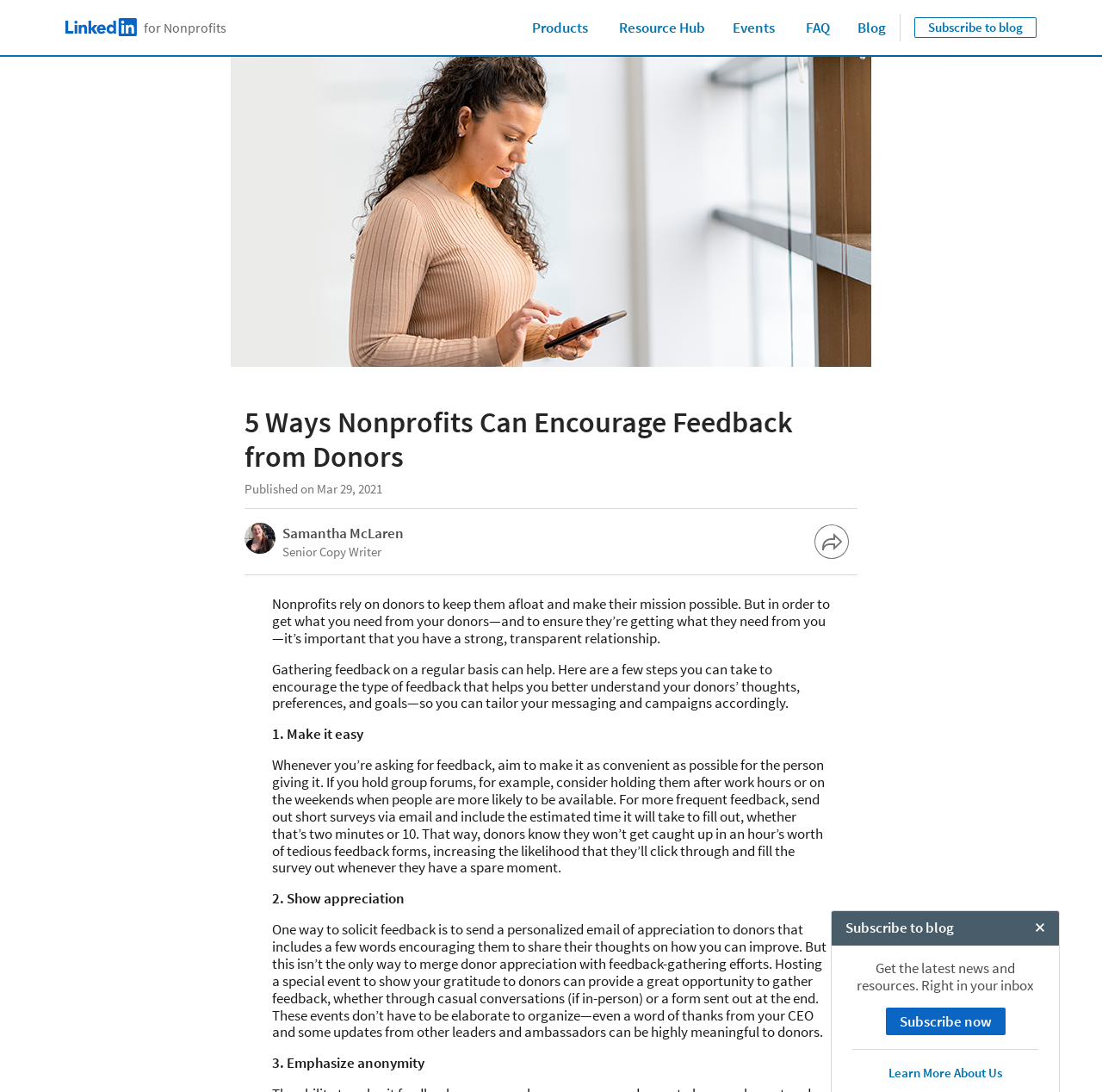Please find the bounding box coordinates of the element that you should click to achieve the following instruction: "Visit the 'Resource Hub'". The coordinates should be presented as four float numbers between 0 and 1: [left, top, right, bottom].

[0.549, 0.0, 0.652, 0.05]